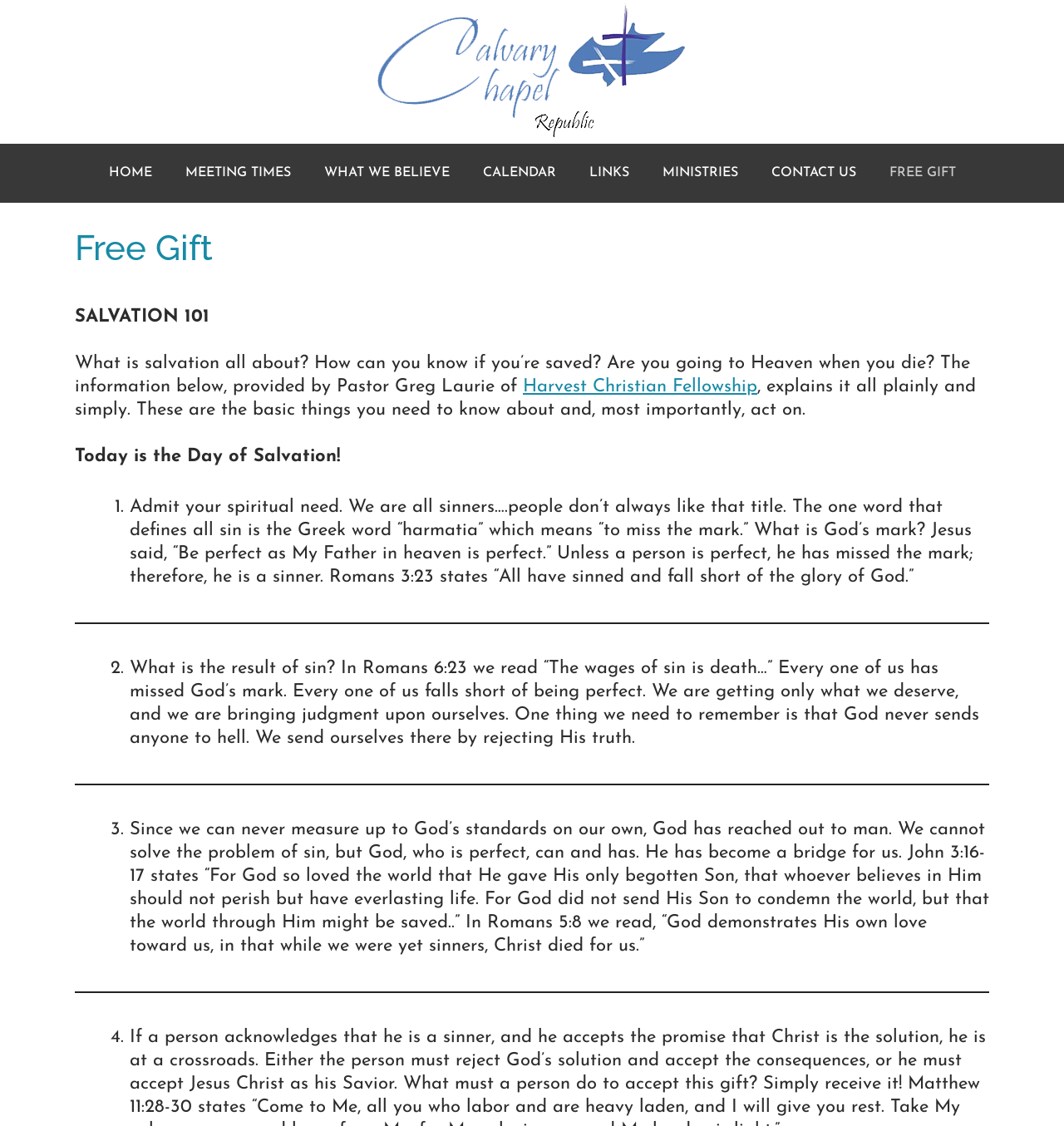Please mark the bounding box coordinates of the area that should be clicked to carry out the instruction: "Click the 'HOME' link".

[0.086, 0.128, 0.158, 0.18]